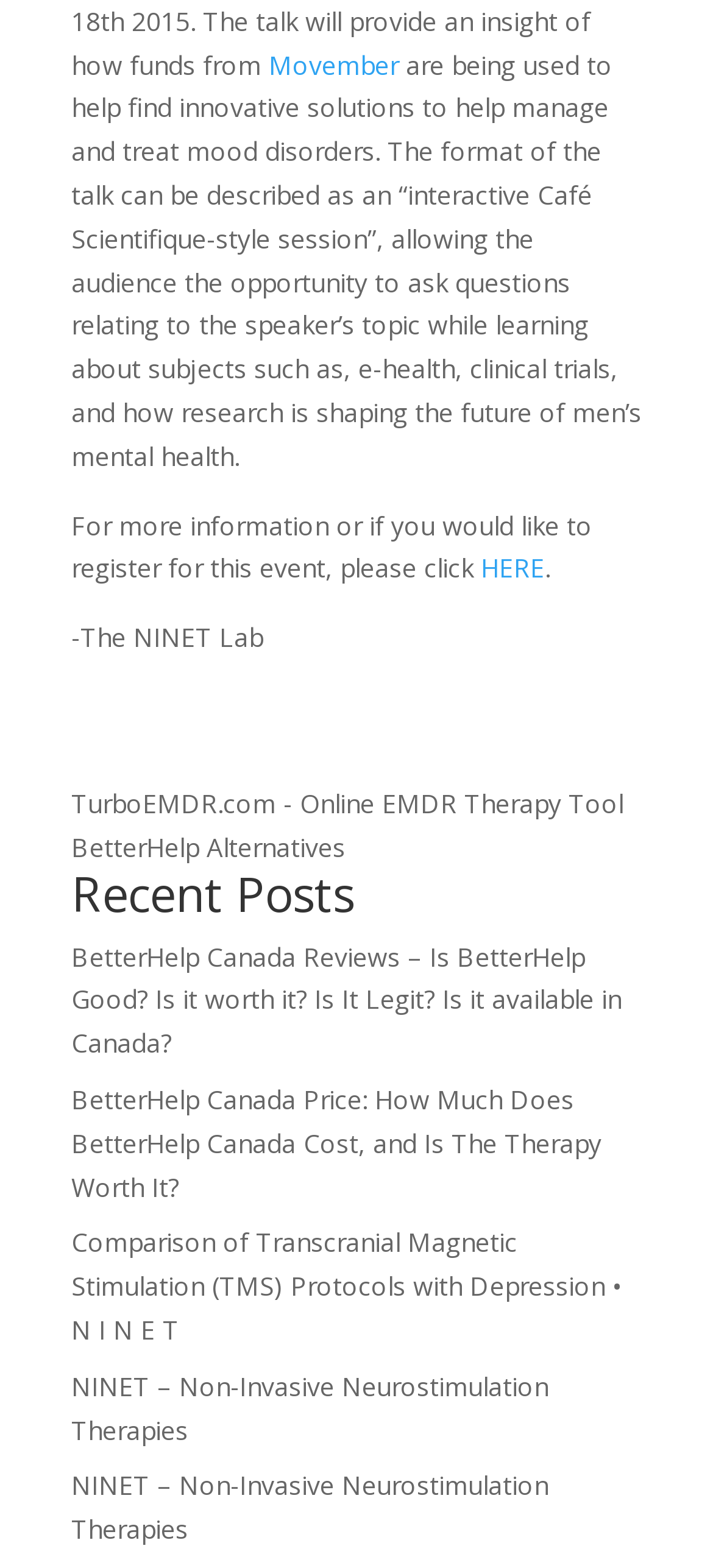Find the bounding box coordinates of the UI element according to this description: "BetterHelp Alternatives".

[0.1, 0.529, 0.485, 0.551]